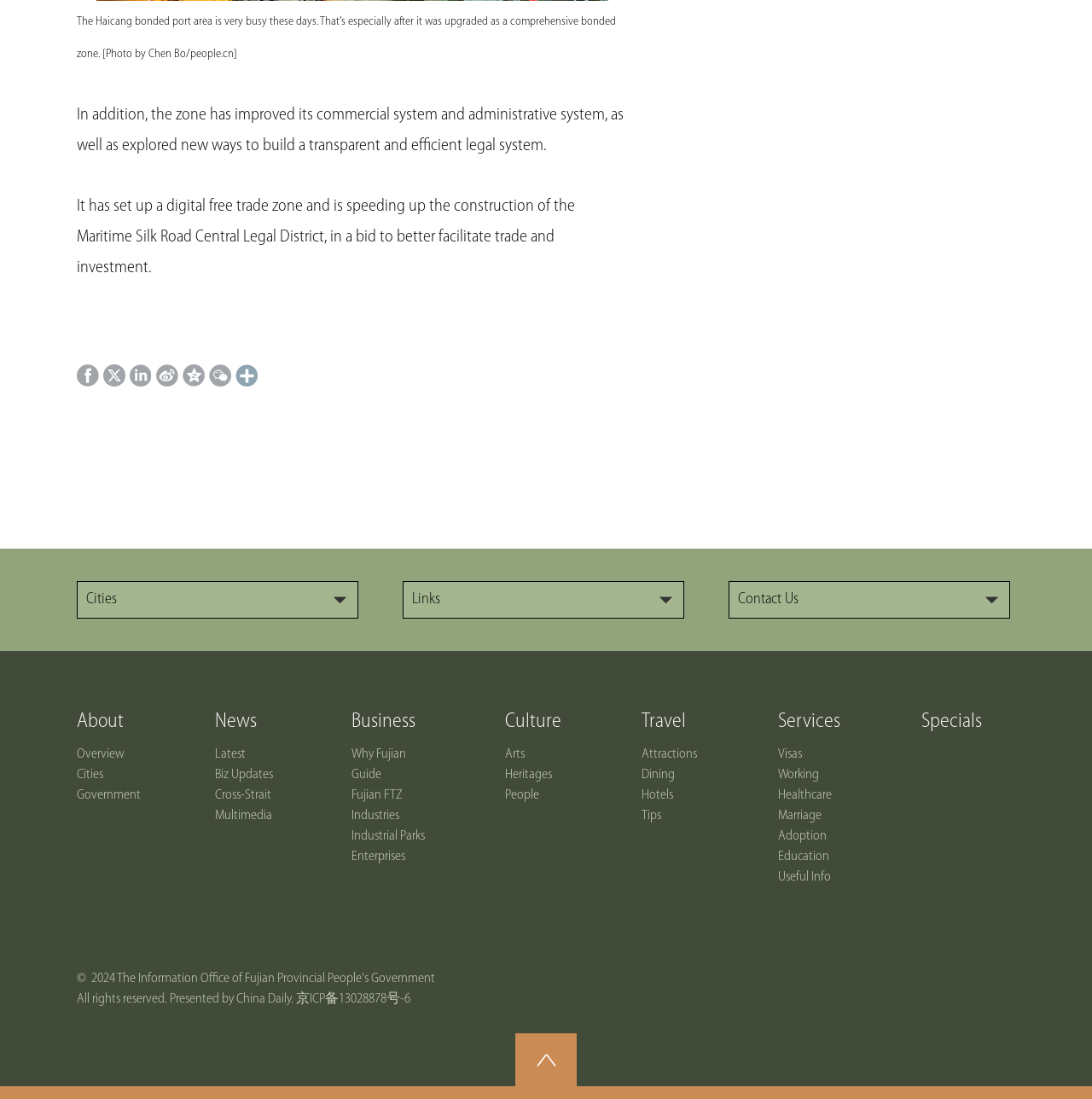Please identify the coordinates of the bounding box for the clickable region that will accomplish this instruction: "Click on About".

[0.07, 0.648, 0.113, 0.666]